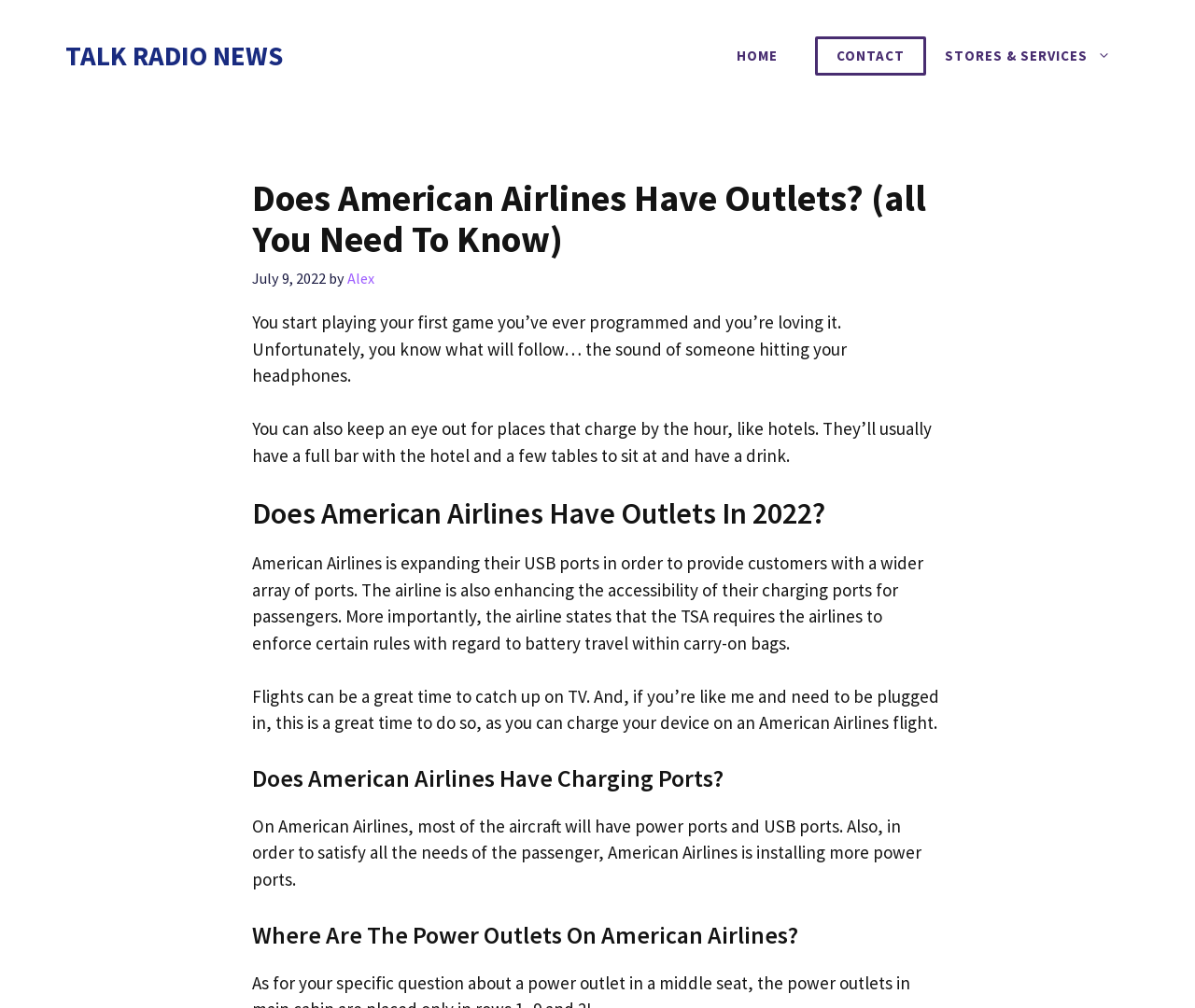Generate a comprehensive description of the contents of the webpage.

The webpage is about American Airlines and their amenities, specifically focusing on the availability of outlets and charging ports on their flights. At the top of the page, there is a banner with the site's name, "Talk Radio News", and a navigation menu with links to "HOME", "CONTACT", and "STORES & SERVICES". 

Below the navigation menu, there is a heading that reads "Does American Airlines Have Outlets? (all You Need To Know)" followed by the date "July 9, 2022" and the author's name, "Alex". 

The main content of the page is divided into sections, each with a heading that summarizes the topic. The first section starts with a personal anecdote about playing a programmed game and then transitions to discussing places that charge by the hour, like hotels. 

The subsequent sections answer questions about American Airlines, including whether they have outlets in 2022, whether they have charging ports, and where the power outlets are located on their aircraft. The text provides detailed information about the airline's efforts to expand their USB ports and enhance the accessibility of their charging ports.